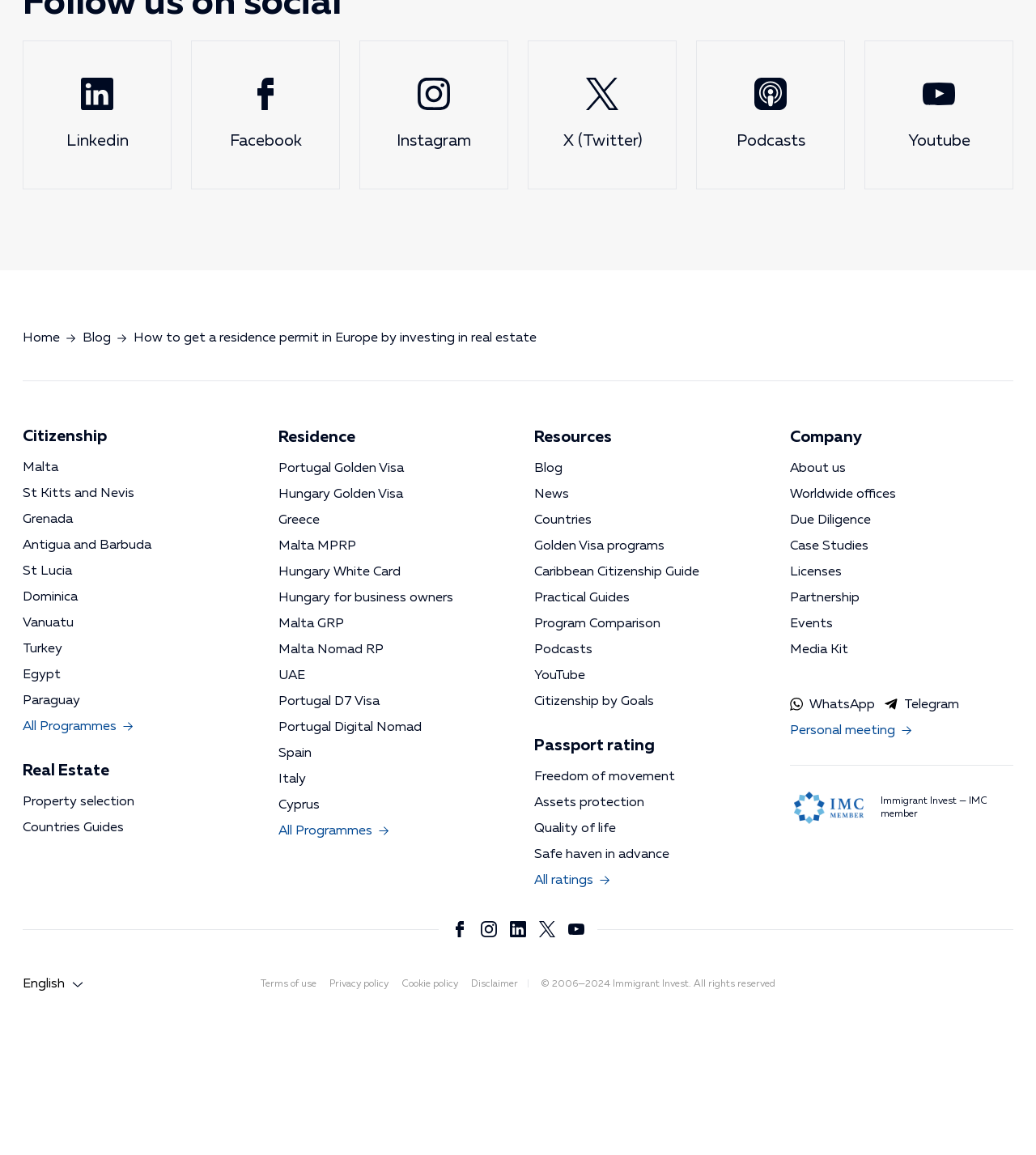Using the information shown in the image, answer the question with as much detail as possible: What is the purpose of the 'Passport rating' section?

The 'Passport rating' section has links to 'Freedom of movement', 'Assets protection', 'Quality of life', and 'Safe haven in advance'. This suggests that the purpose of this section is to provide a way to compare passport ratings based on different criteria.